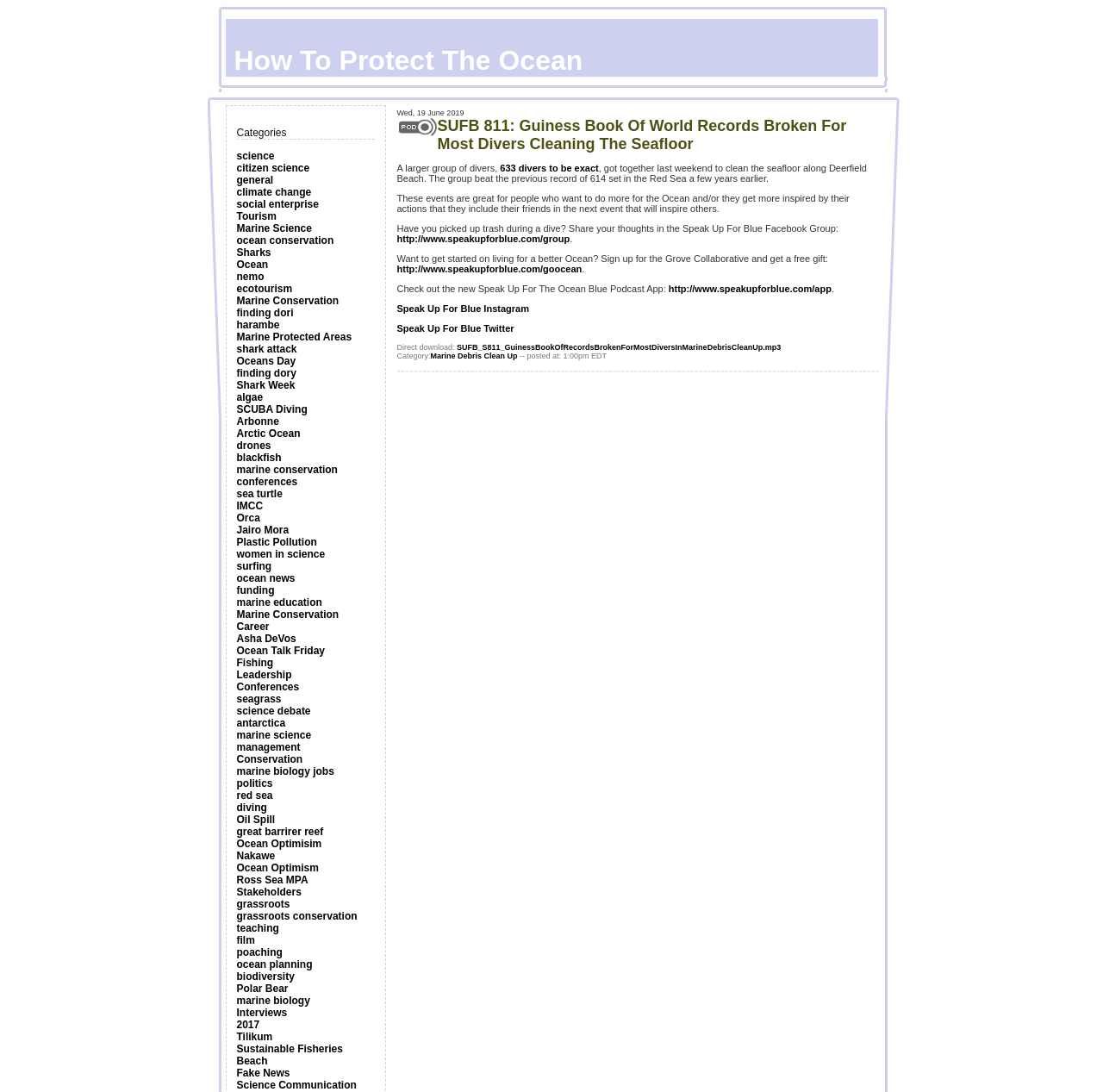What is the main topic of this webpage?
Provide an in-depth and detailed answer to the question.

Based on the numerous links and categories listed on the webpage, it appears that the main topic is related to ocean conservation, including various subtopics such as marine science, climate change, and sustainable fisheries.